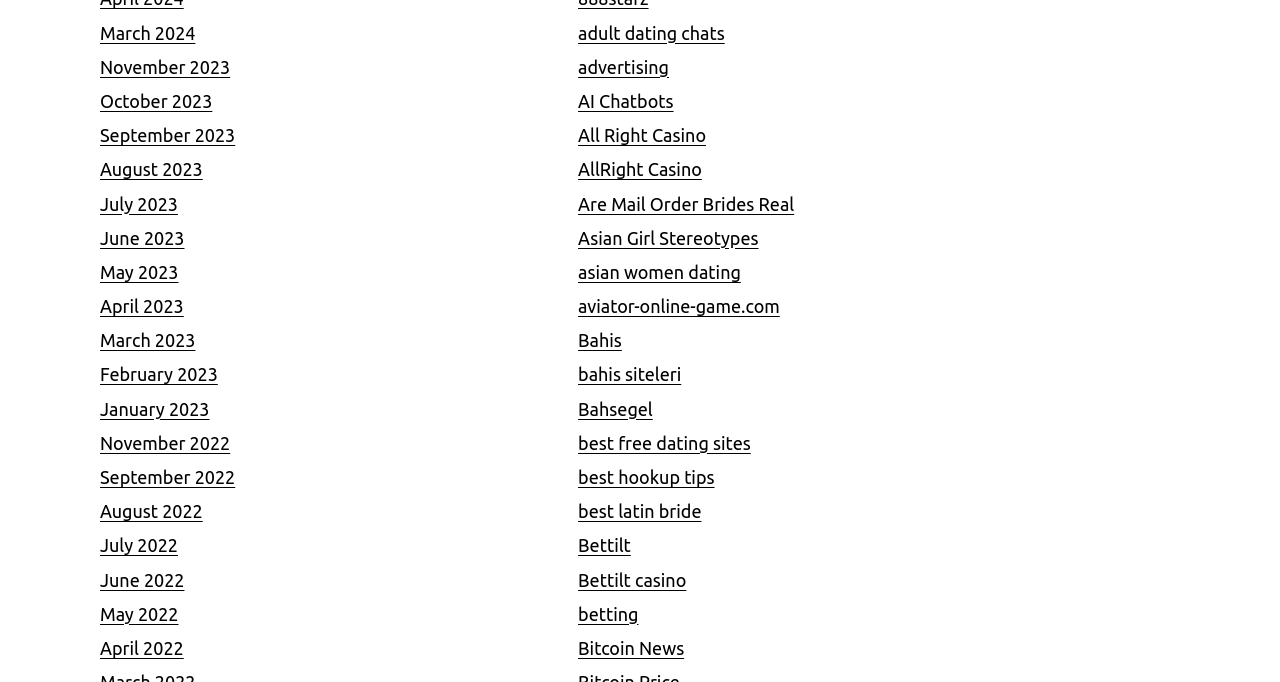Can you provide the bounding box coordinates for the element that should be clicked to implement the instruction: "Check out All Right Casino"?

[0.452, 0.184, 0.552, 0.213]